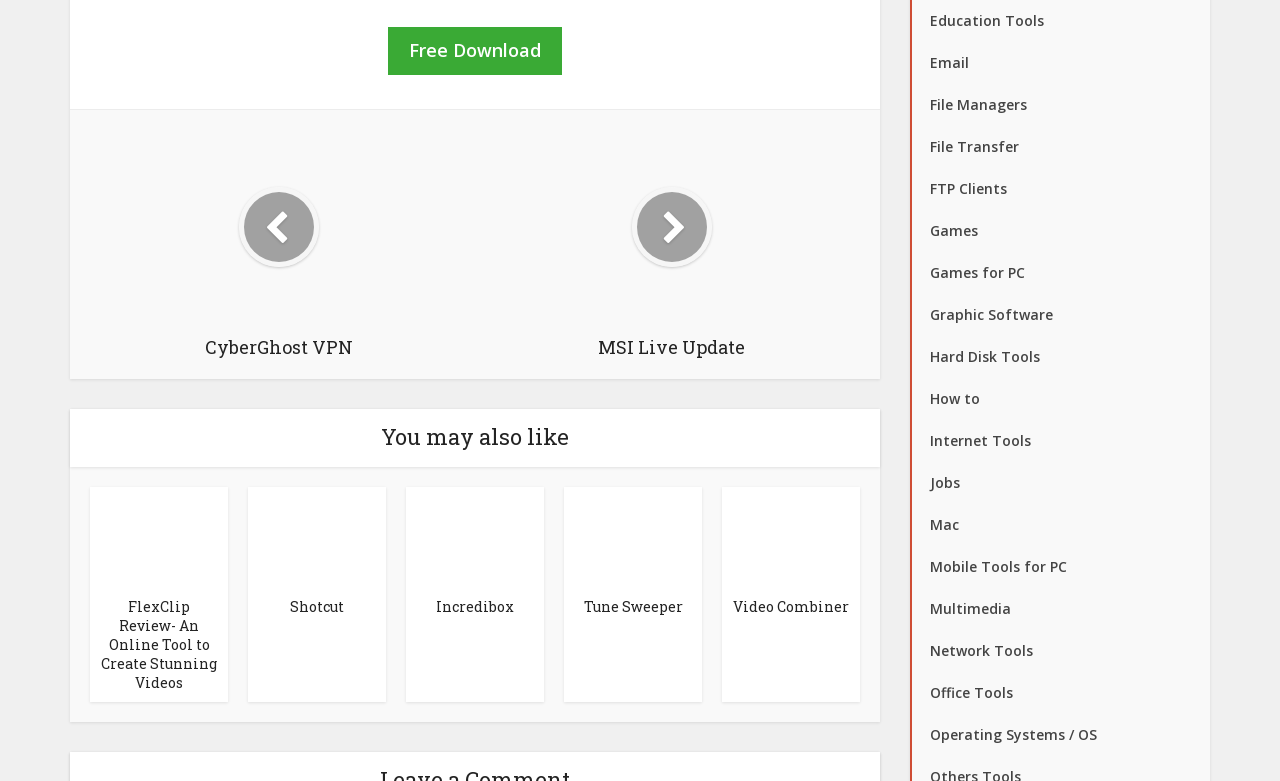Indicate the bounding box coordinates of the element that needs to be clicked to satisfy the following instruction: "Learn about Incredibox". The coordinates should be four float numbers between 0 and 1, i.e., [left, top, right, bottom].

[0.317, 0.671, 0.395, 0.699]